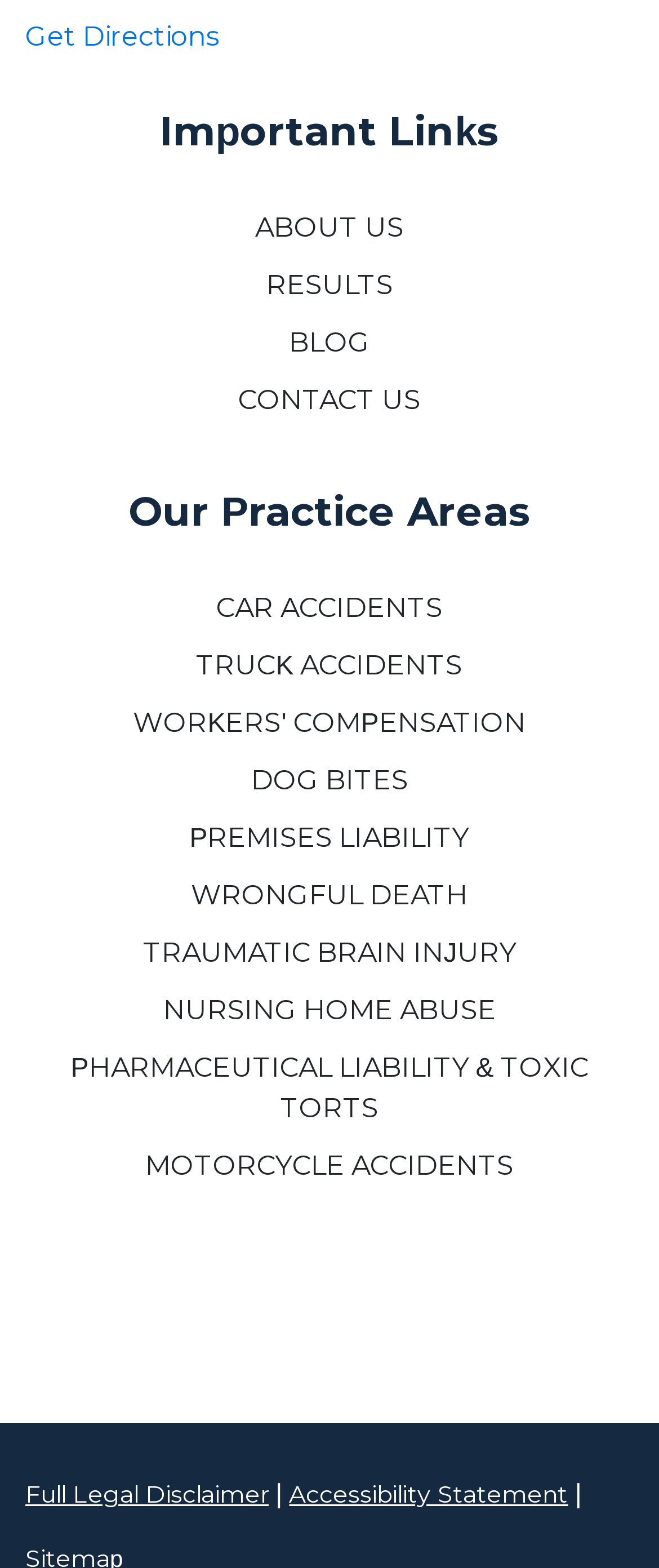Identify the bounding box for the UI element described as: "Traumatic Brain Injury". Ensure the coordinates are four float numbers between 0 and 1, formatted as [left, top, right, bottom].

[0.217, 0.597, 0.783, 0.617]